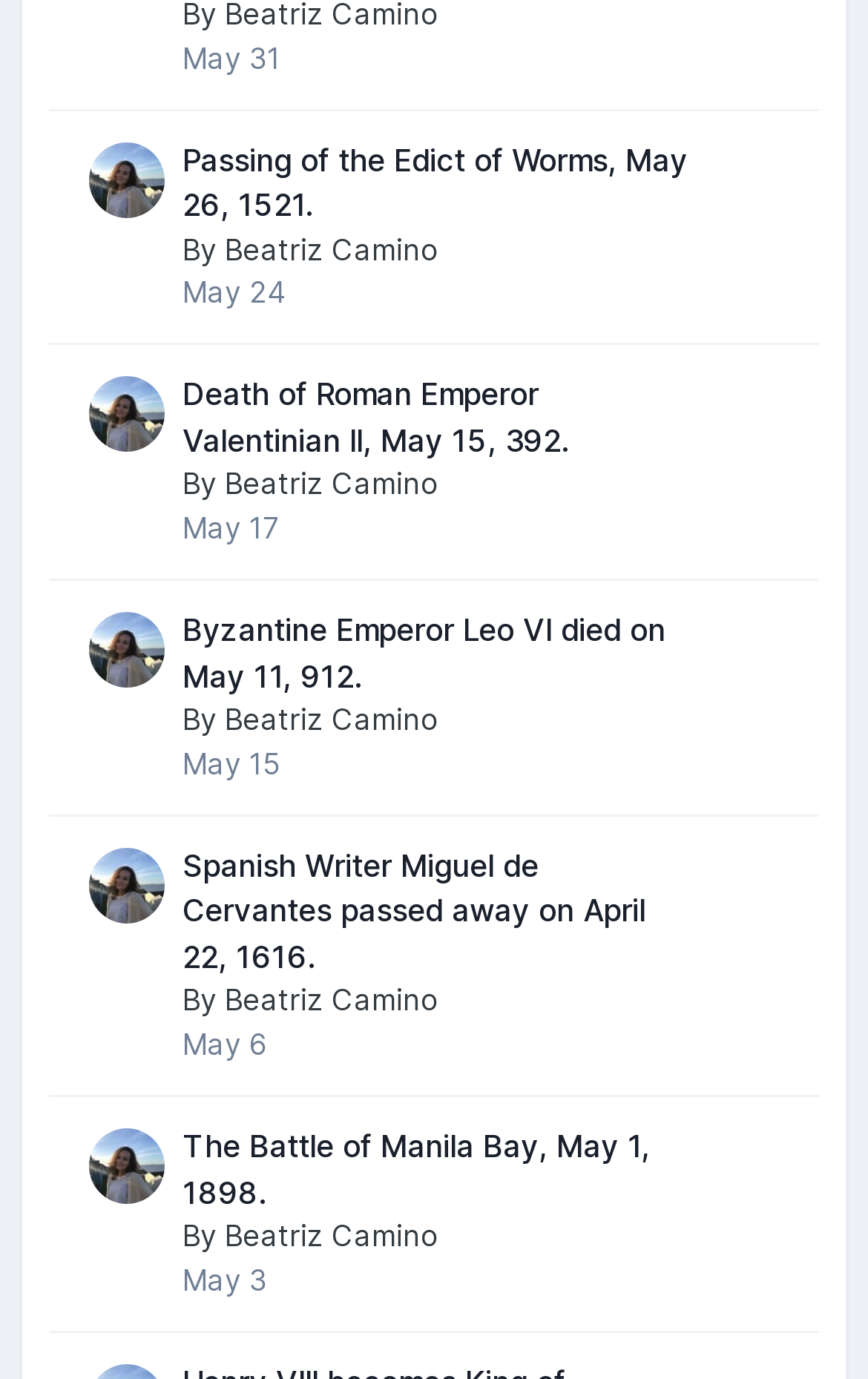Please provide a comprehensive answer to the question based on the screenshot: What is the date of the event 'Death of Roman Emperor Valentinian II'?

I found the link 'Death of Roman Emperor Valentinian II, May 15, 392.' which contains the date of the event.